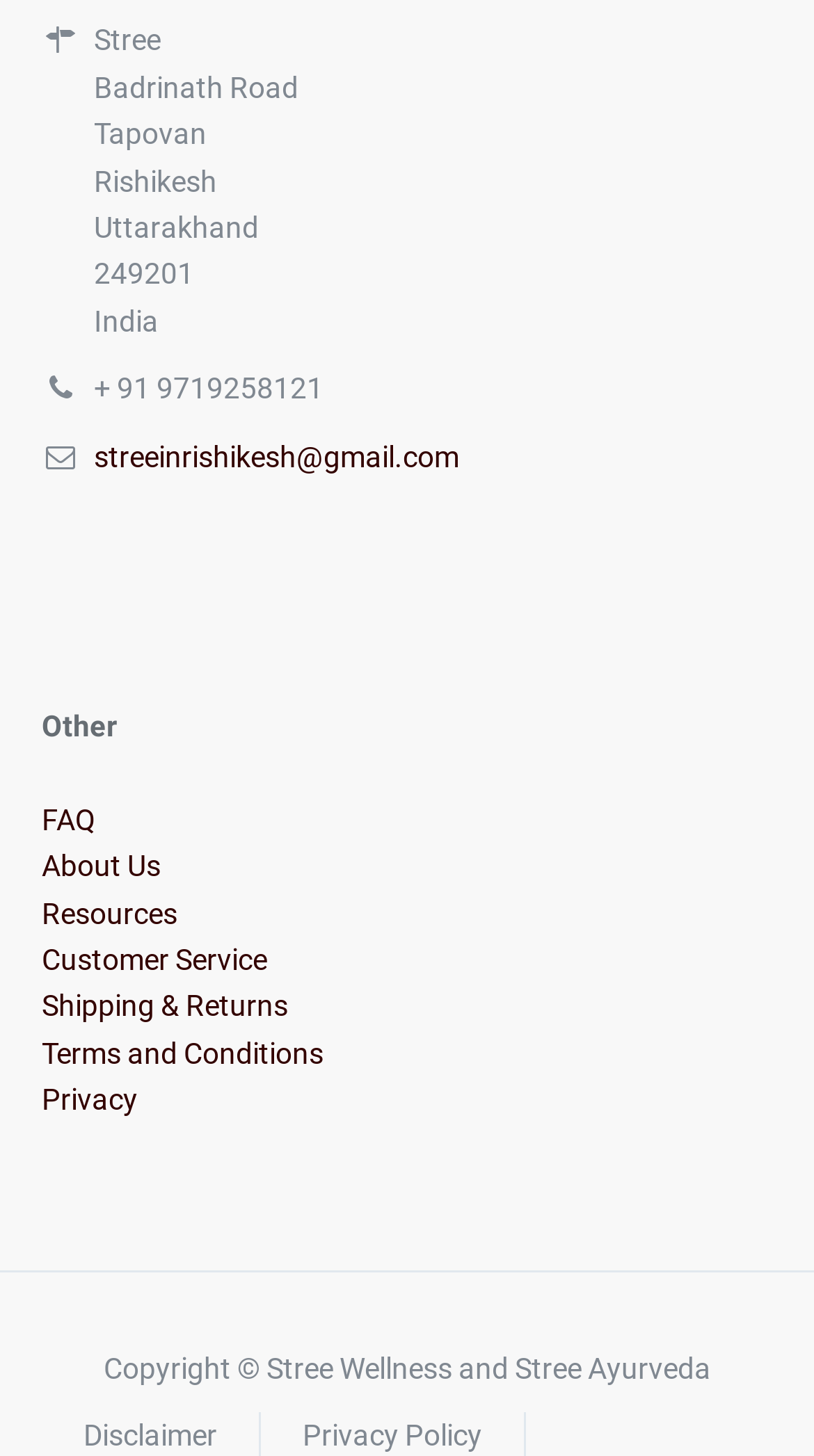Please specify the coordinates of the bounding box for the element that should be clicked to carry out this instruction: "Learn about Who We Support". The coordinates must be four float numbers between 0 and 1, formatted as [left, top, right, bottom].

None